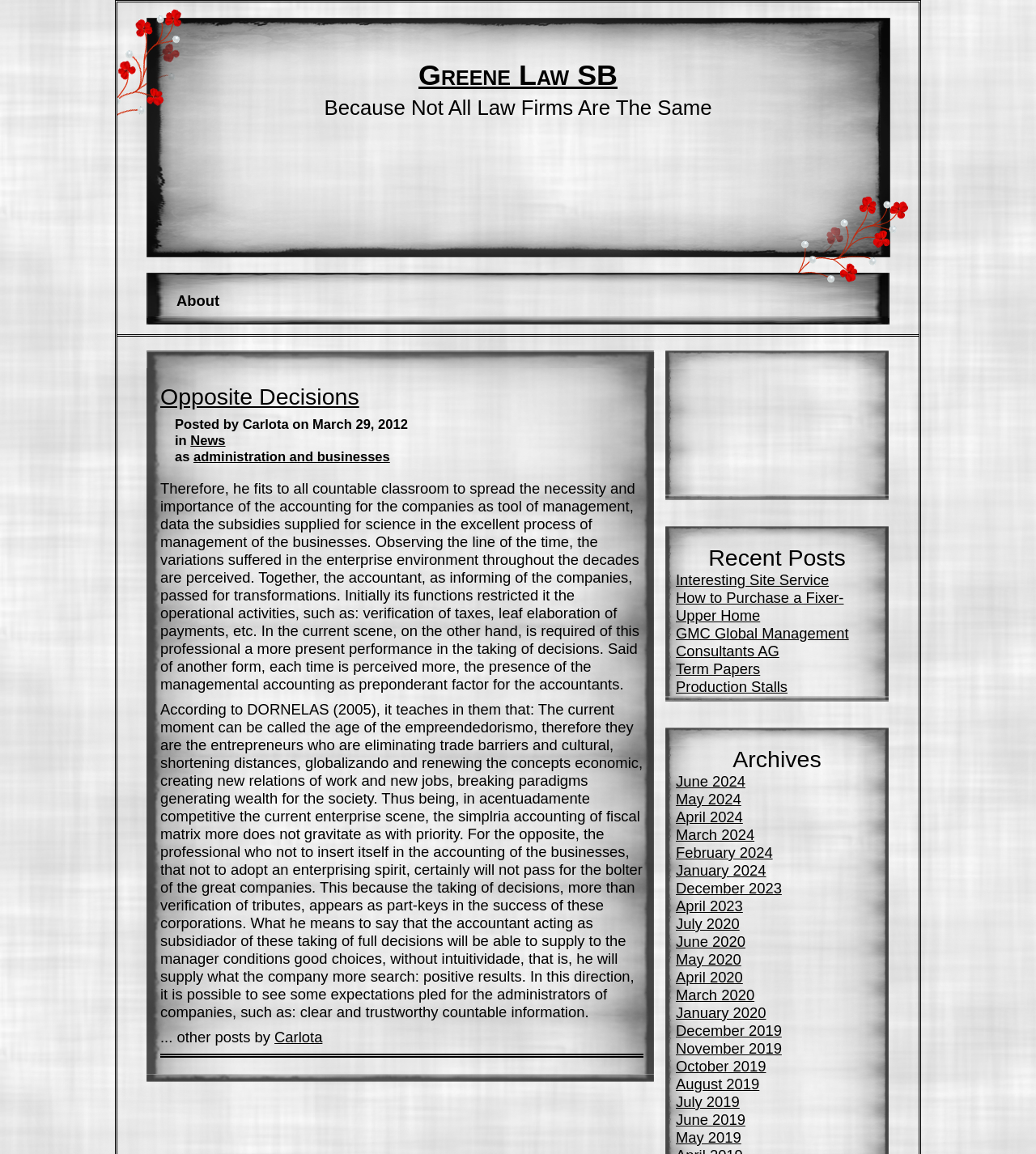Reply to the question with a single word or phrase:
Who wrote the article?

Carlota